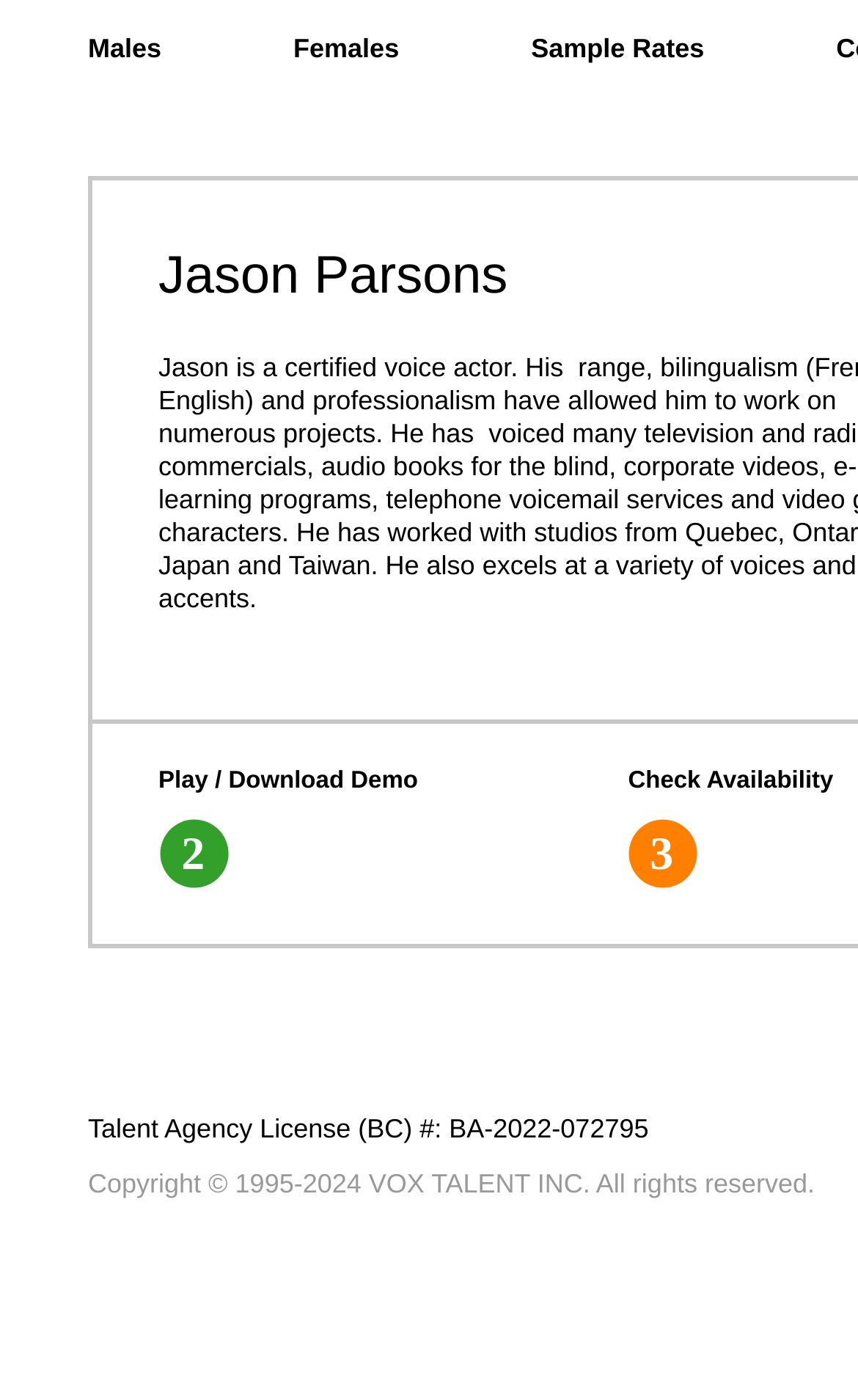What is the license number of VOX TALENT INC.?
Please describe in detail the information shown in the image to answer the question.

According to the StaticText element, the Talent Agency License number of VOX TALENT INC. is BA-2022-072795, which is a license number issued in British Columbia (BC).